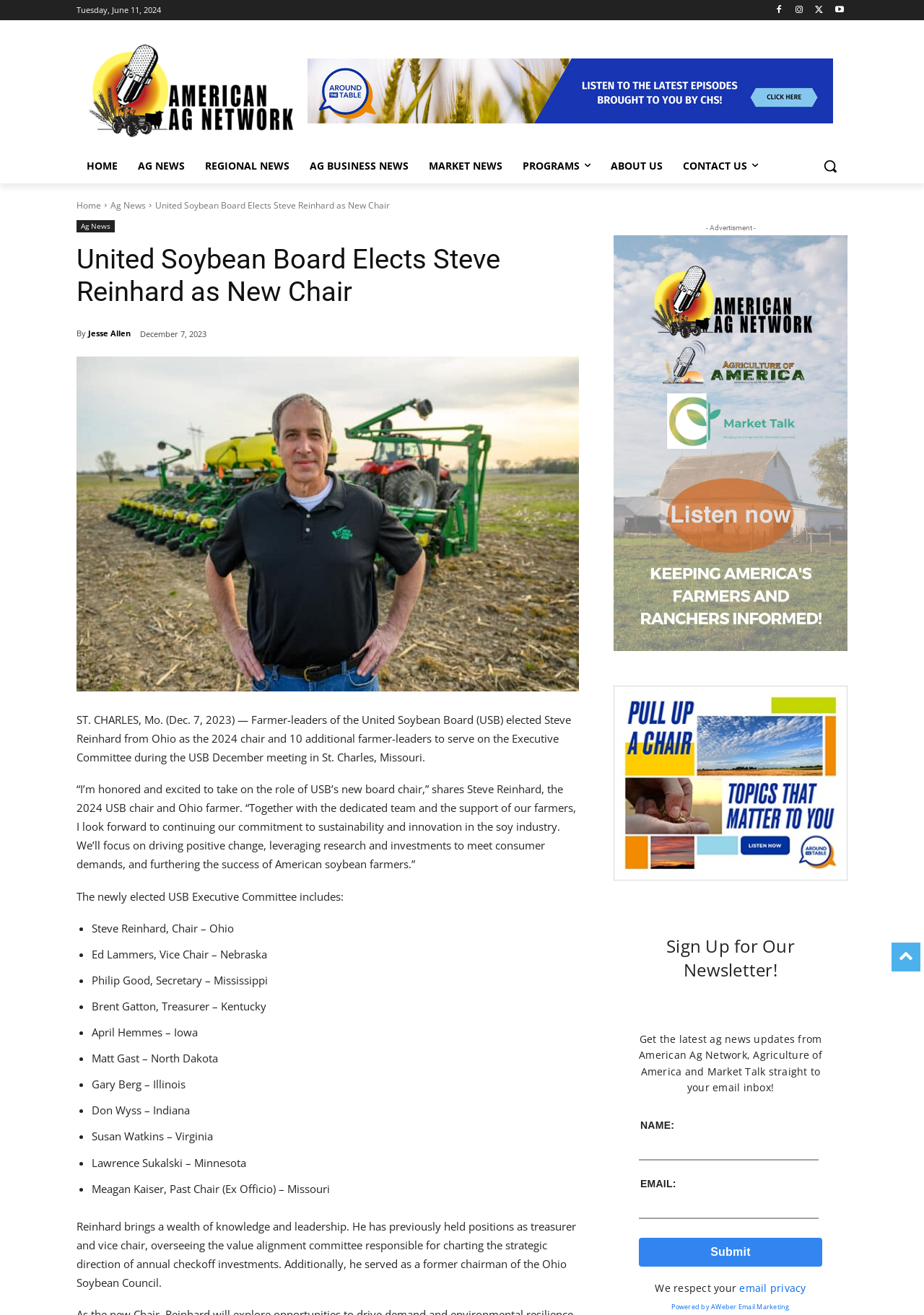Specify the bounding box coordinates of the element's region that should be clicked to achieve the following instruction: "Click the 'AG NEWS' link". The bounding box coordinates consist of four float numbers between 0 and 1, in the format [left, top, right, bottom].

[0.138, 0.113, 0.211, 0.139]